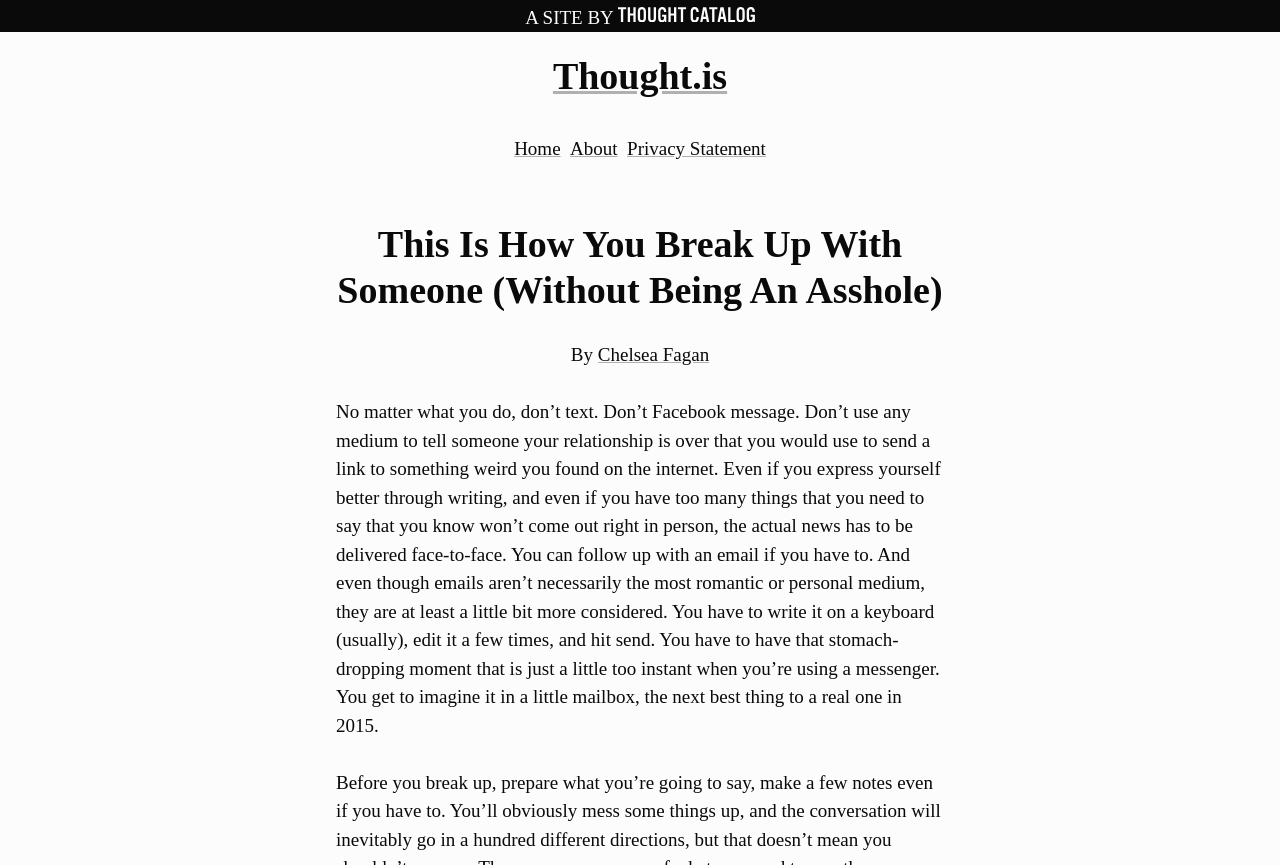What is the alternative to face-to-face delivery of breakup news?
Using the information from the image, give a concise answer in one word or a short phrase.

Email